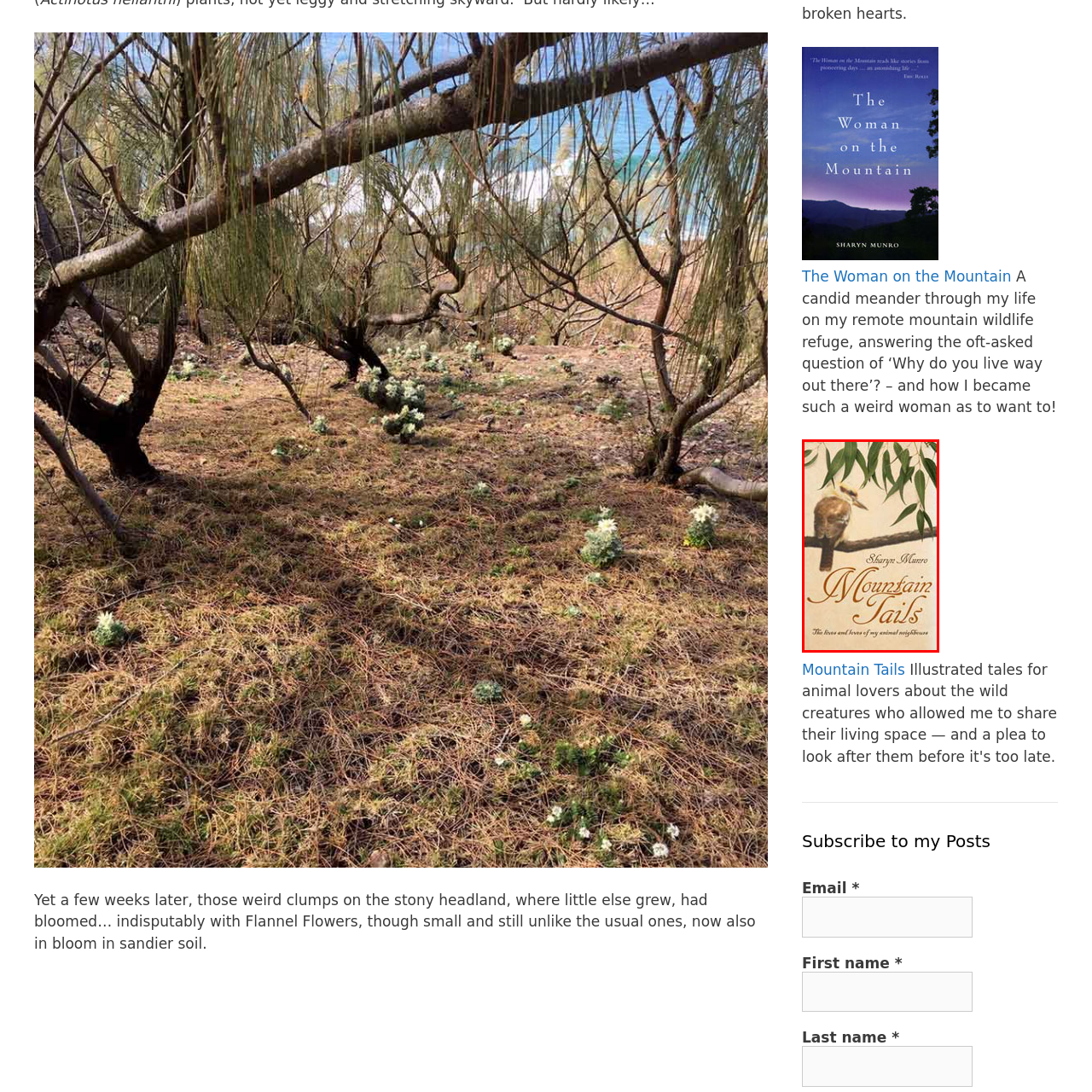Give a thorough account of what is shown in the red-encased segment of the image.

The image showcases the book cover of "Mountain Tails" by Sharyn Munro. The design features a serene illustration of a perched bird against a backdrop of delicate, leafy branches, suggesting a connection to nature and wildlife. The title, prominently displayed in an elegant font, captures the essence of the book, which delves into the lives and interactions of Munro's animal neighbors in a remote mountain setting. The subtitle highlights the personal narrative aspect, inviting readers to explore the intriguing stories and experiences shared by the author amidst her natural surroundings.